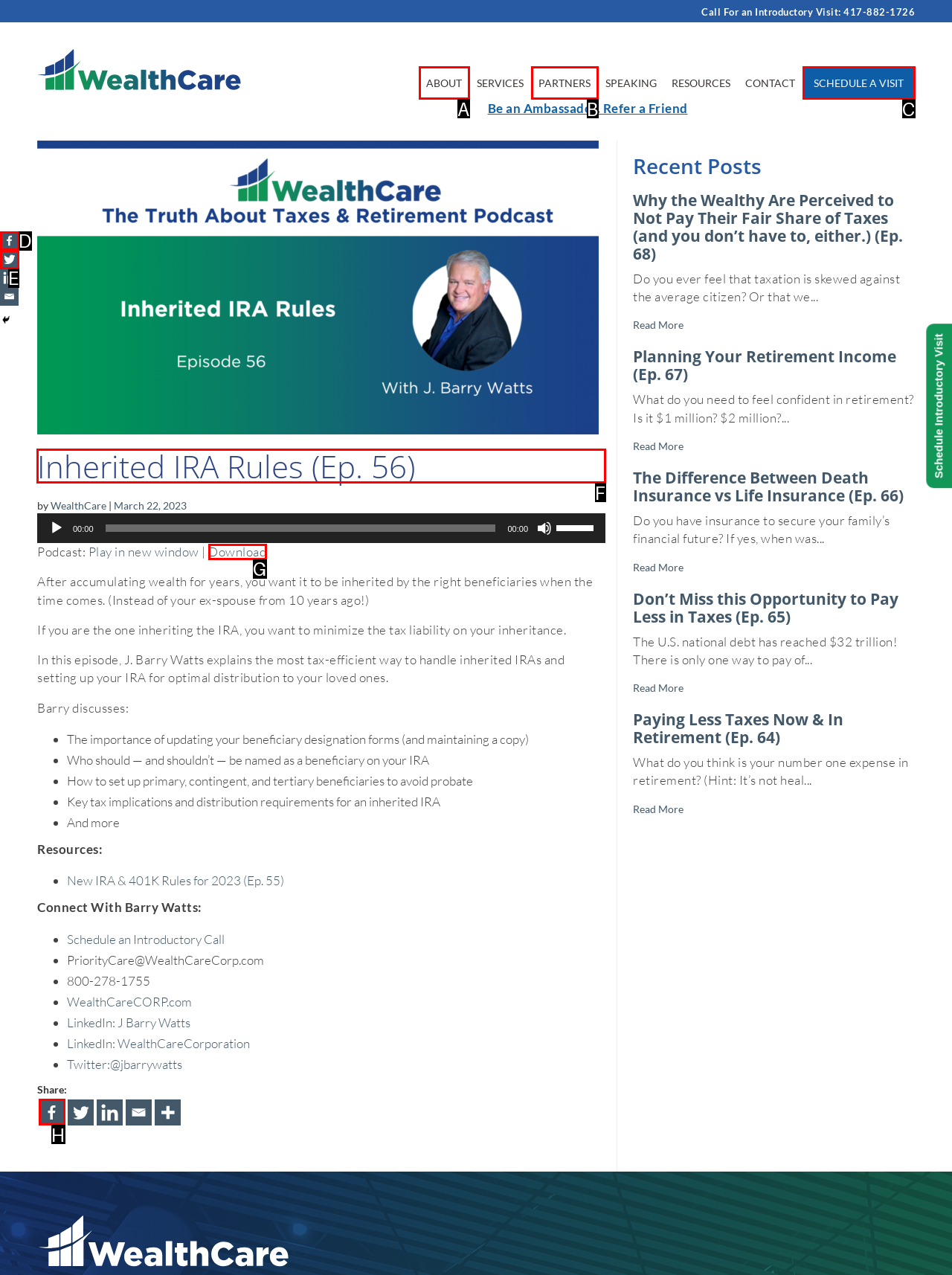Identify the correct UI element to click to achieve the task: Read the 'Inherited IRA Rules (Ep. 56)' article.
Answer with the letter of the appropriate option from the choices given.

F